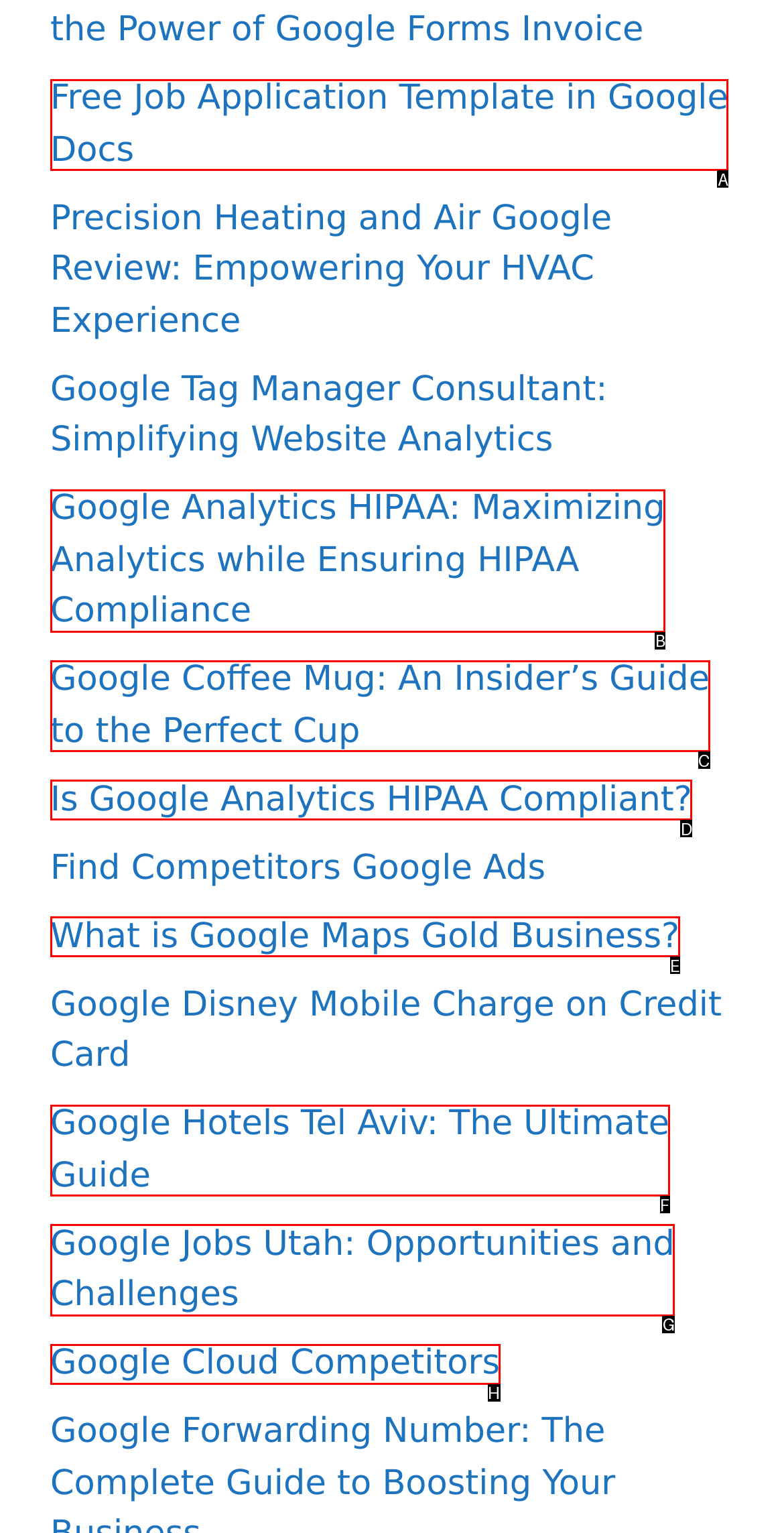Select the letter that corresponds to the description: Is Google Analytics HIPAA Compliant?. Provide your answer using the option's letter.

D